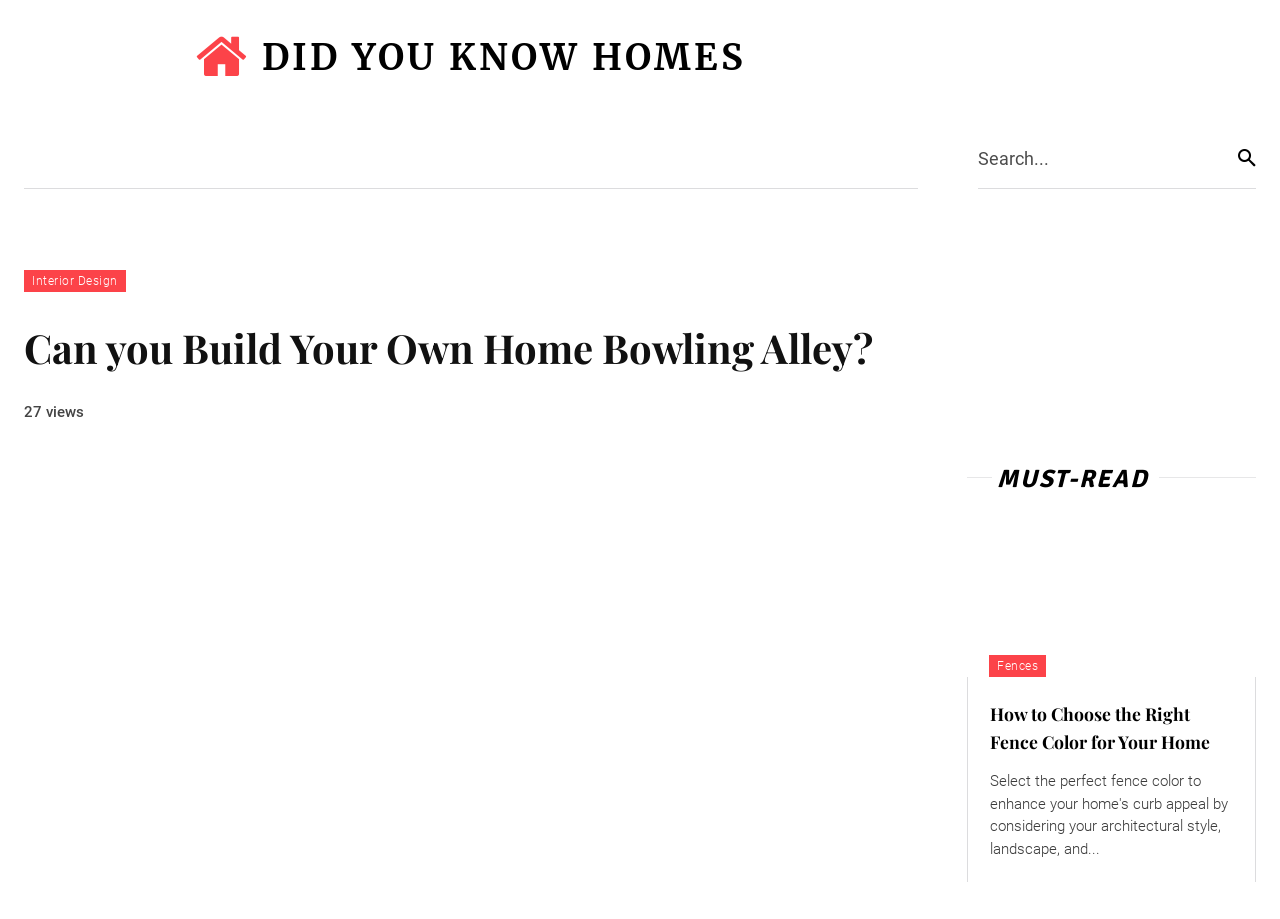Provide a brief response to the question using a single word or phrase: 
How many links are in the top navigation bar?

5